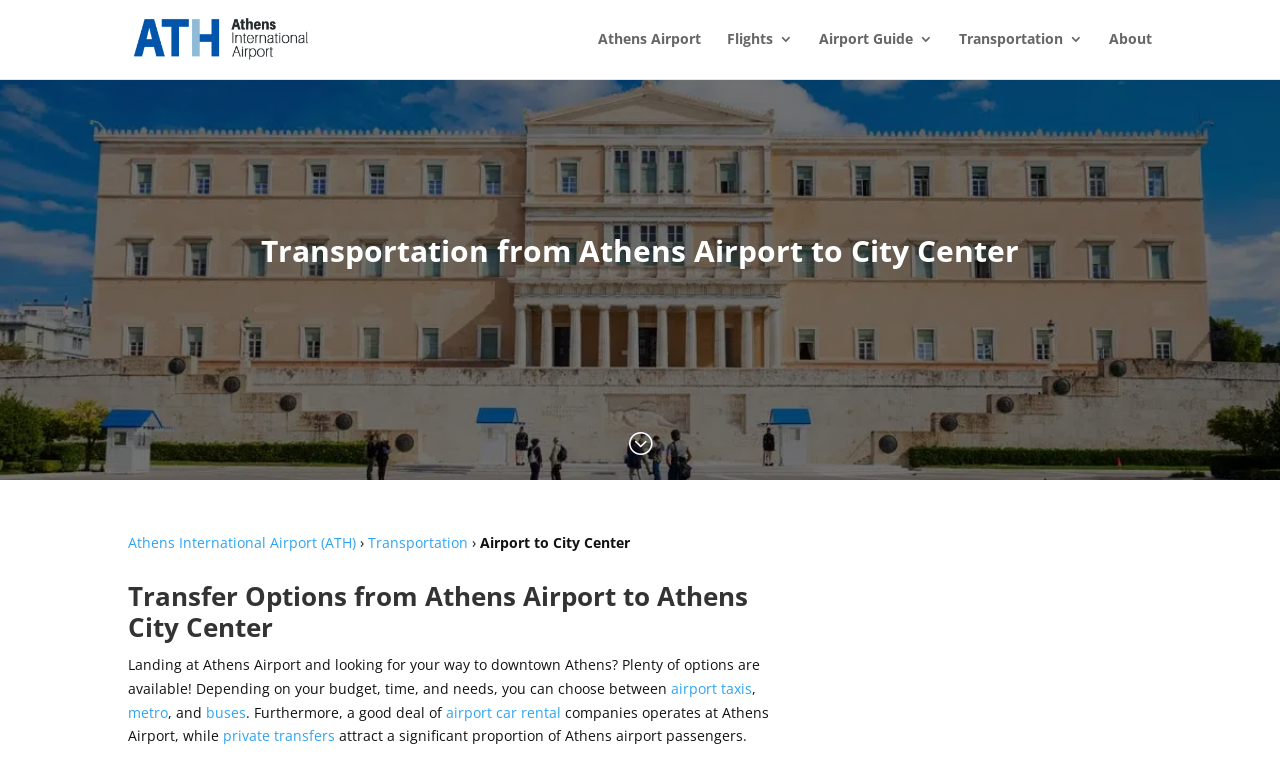Locate the bounding box coordinates of the area where you should click to accomplish the instruction: "View Transportation options".

[0.288, 0.694, 0.366, 0.719]